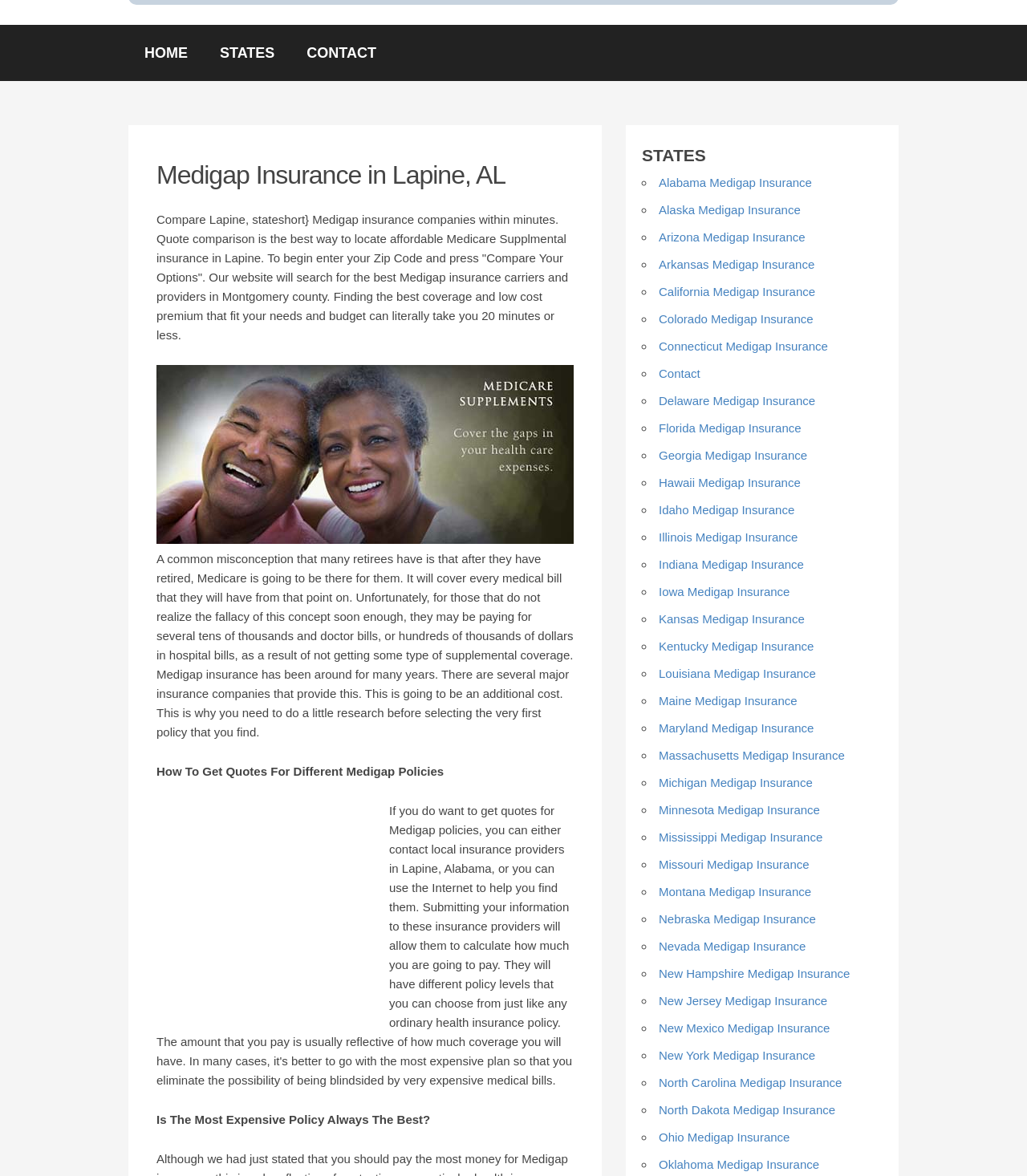Using the element description provided, determine the bounding box coordinates in the format (top-left x, top-left y, bottom-right x, bottom-right y). Ensure that all values are floating point numbers between 0 and 1. Element description: Kentucky Medigap Insurance

[0.641, 0.544, 0.793, 0.555]